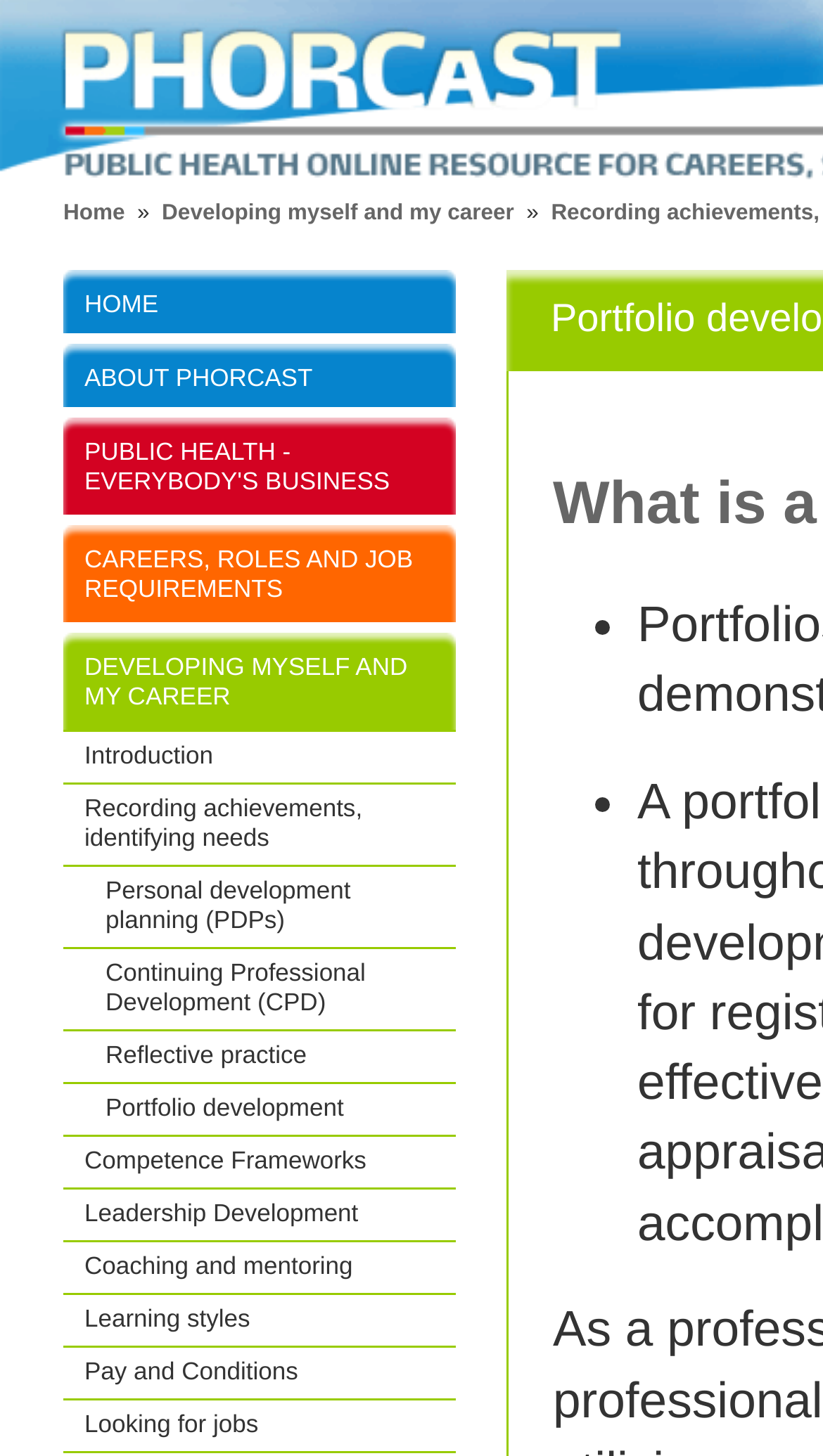Could you indicate the bounding box coordinates of the region to click in order to complete this instruction: "view portfolio development".

[0.077, 0.744, 0.554, 0.779]